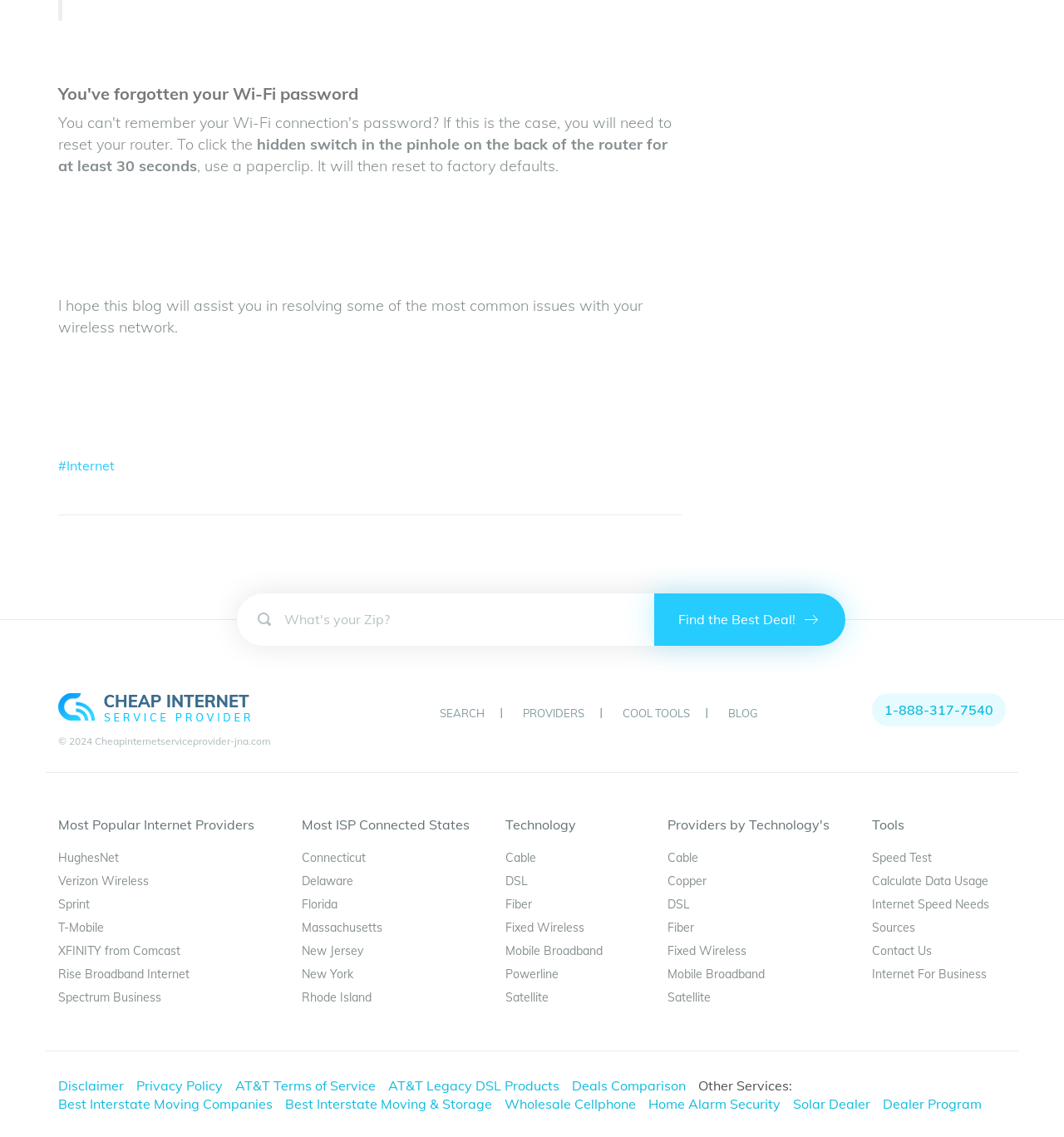Given the webpage screenshot, identify the bounding box of the UI element that matches this description: "Sprint".

[0.055, 0.788, 0.084, 0.802]